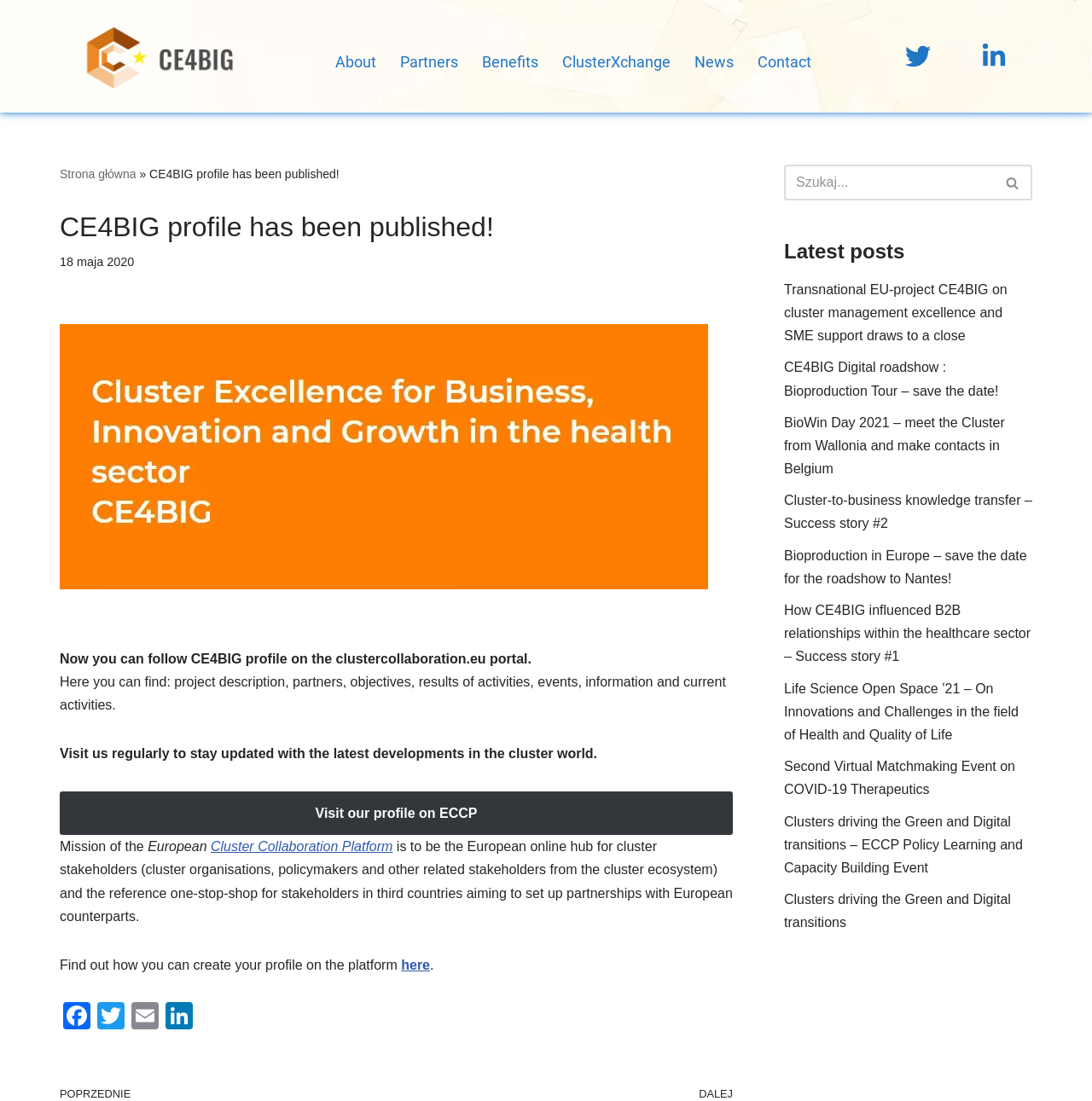Please provide a brief answer to the following inquiry using a single word or phrase:
What is the name of the profile?

CE4BIG